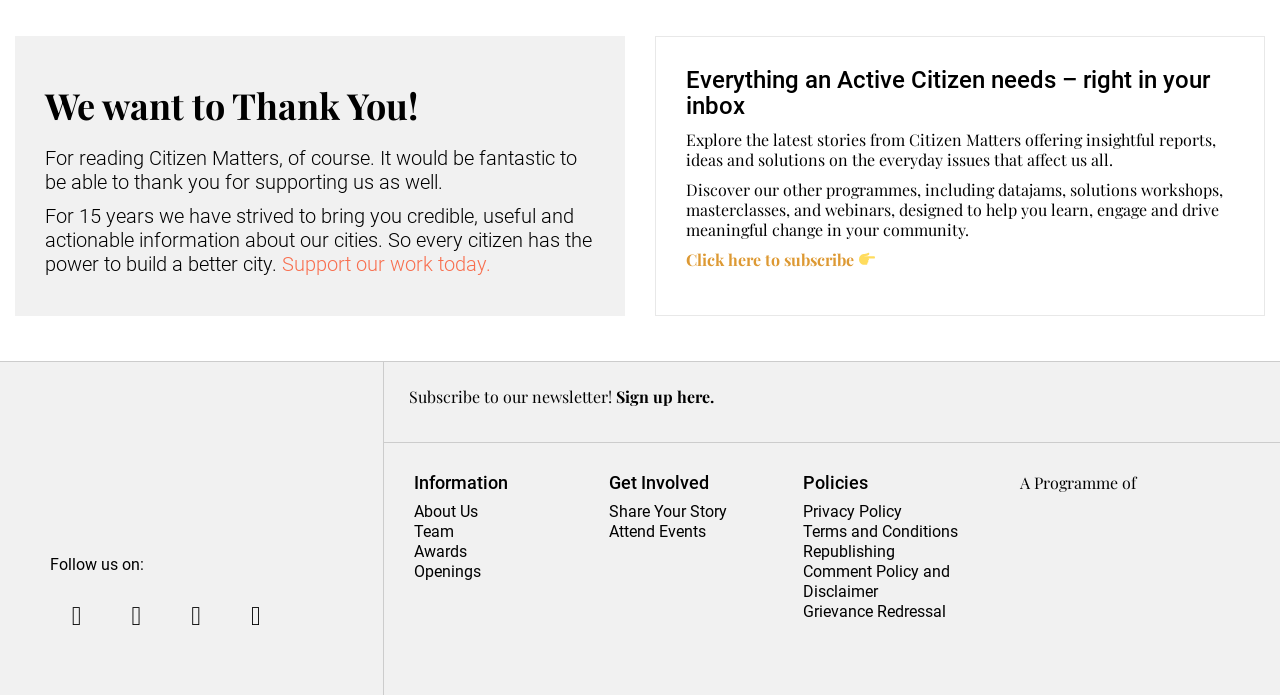Determine the bounding box of the UI component based on this description: "Team". The bounding box coordinates should be four float values between 0 and 1, i.e., [left, top, right, bottom].

[0.324, 0.752, 0.355, 0.779]